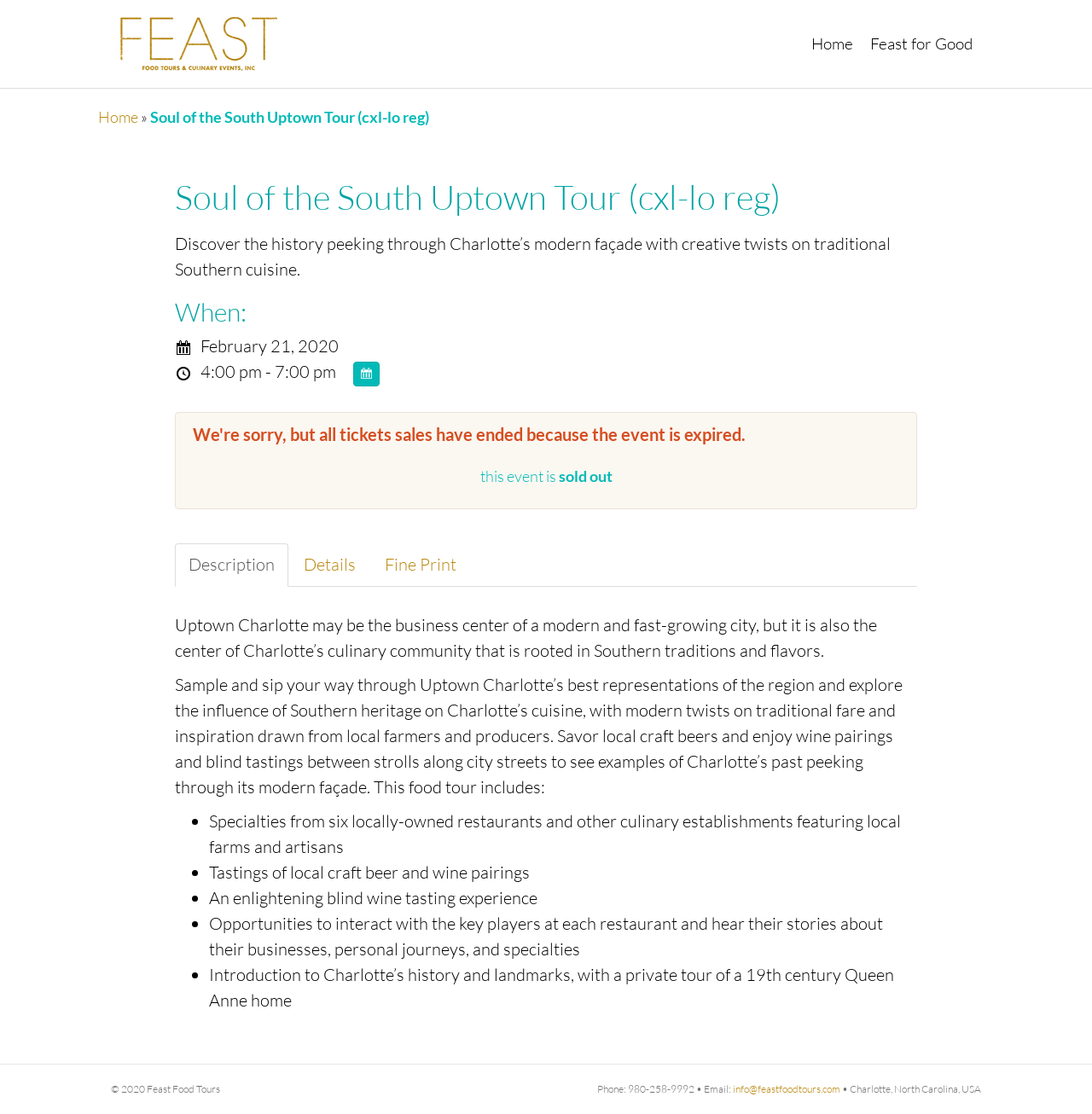Please identify the bounding box coordinates of the clickable region that I should interact with to perform the following instruction: "Click on the 'Home' link in the header menu". The coordinates should be expressed as four float numbers between 0 and 1, i.e., [left, top, right, bottom].

[0.735, 0.018, 0.789, 0.061]